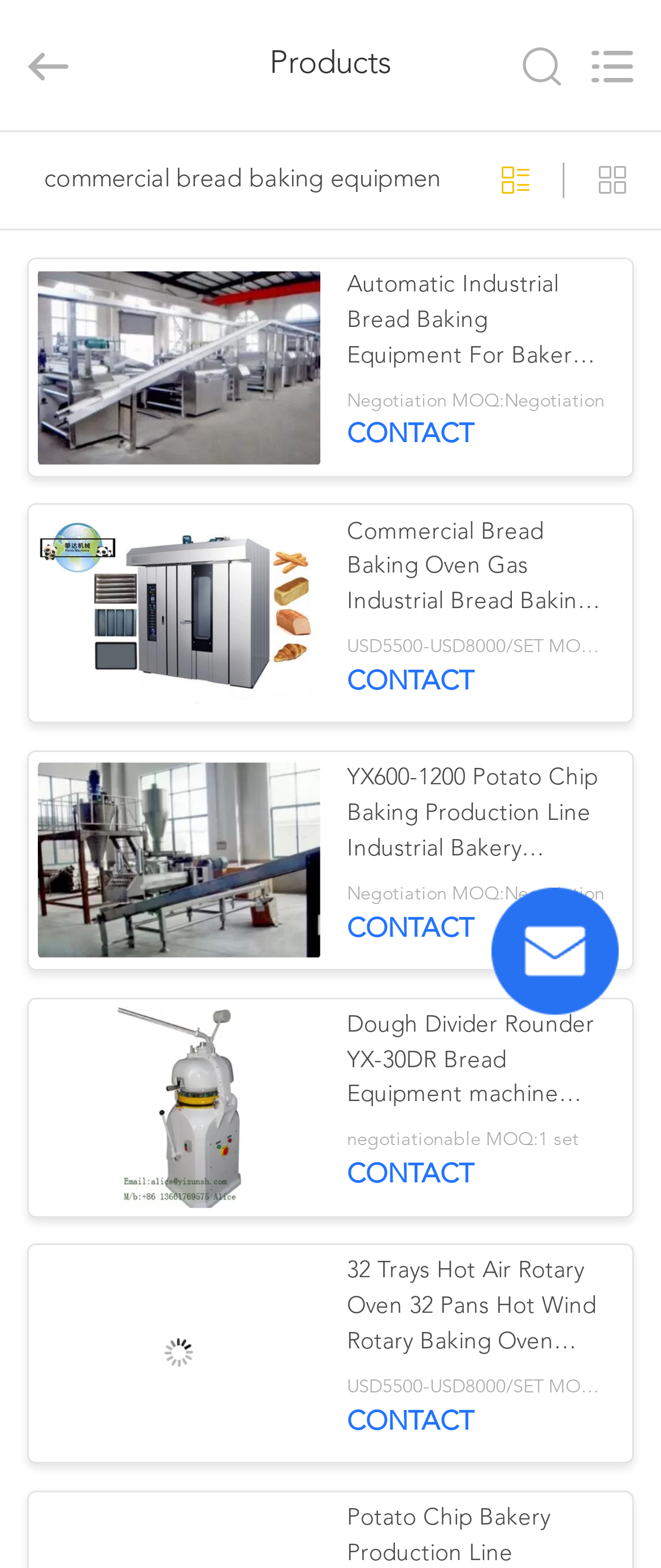Please determine and provide the text content of the webpage's heading.

commercial bread baking equipment